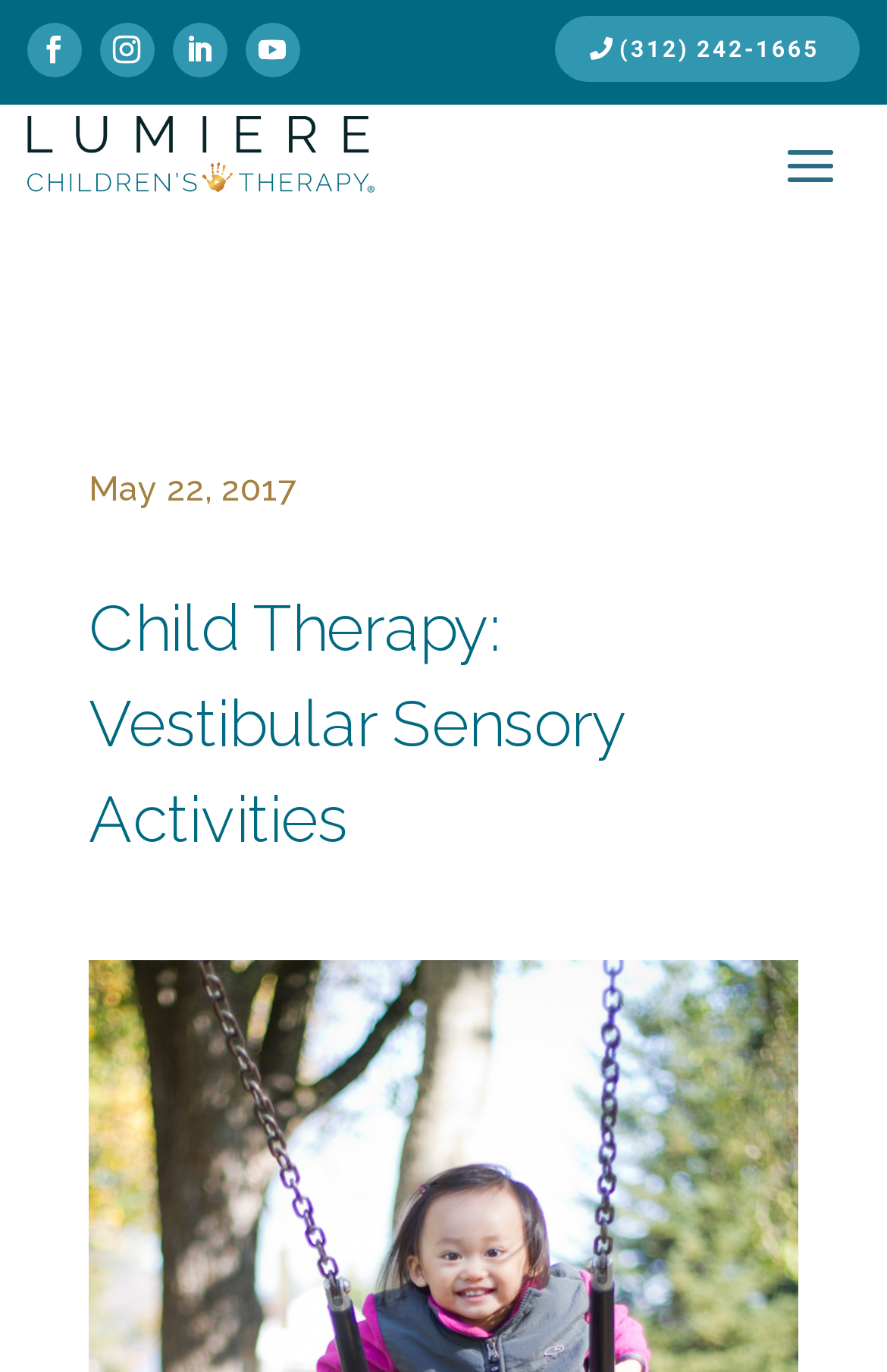Given the webpage screenshot, identify the bounding box of the UI element that matches this description: "(312) 242-1665".

[0.626, 0.012, 0.97, 0.06]